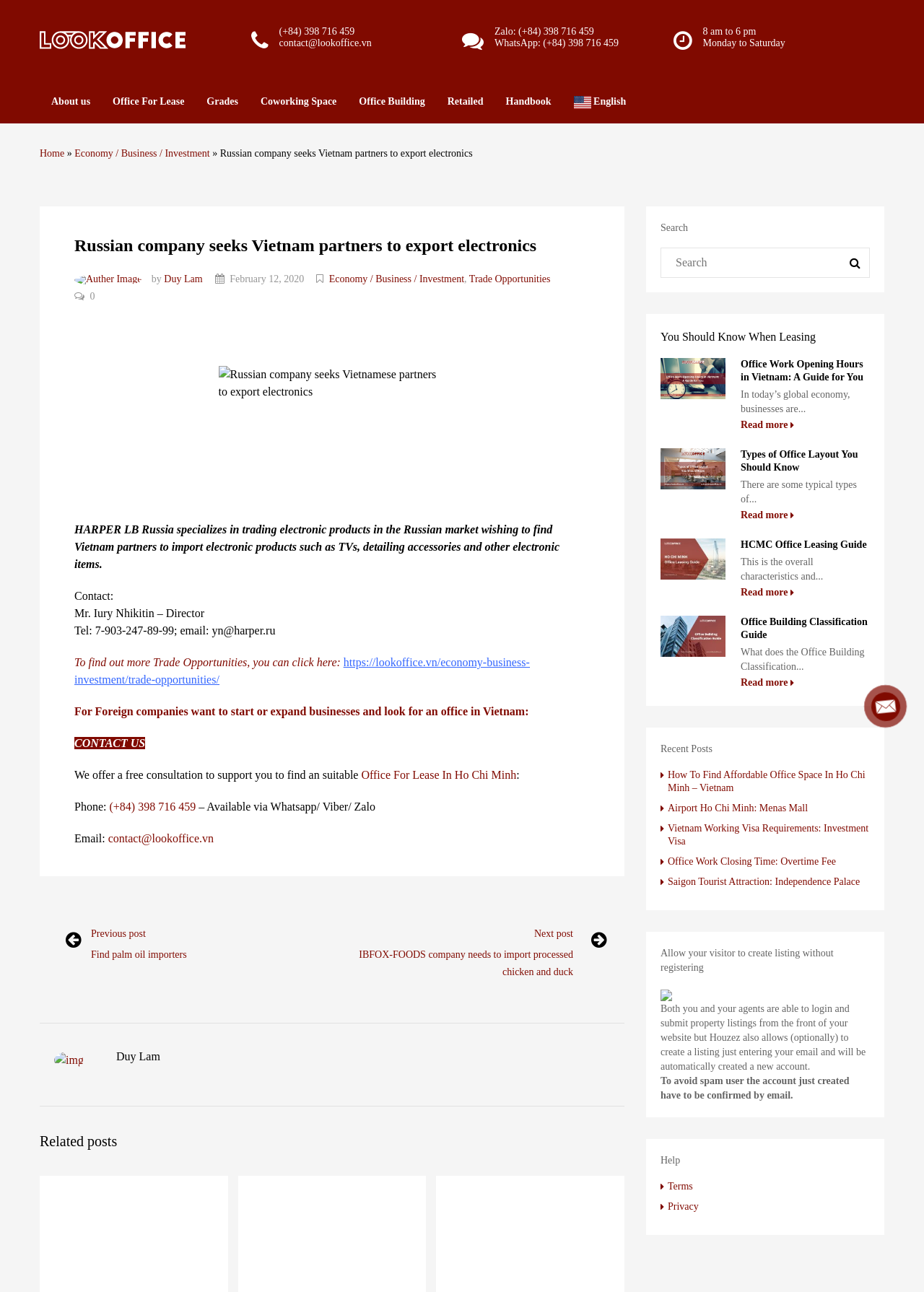Please find the bounding box coordinates for the clickable element needed to perform this instruction: "Click the 'About us' link".

[0.044, 0.062, 0.109, 0.096]